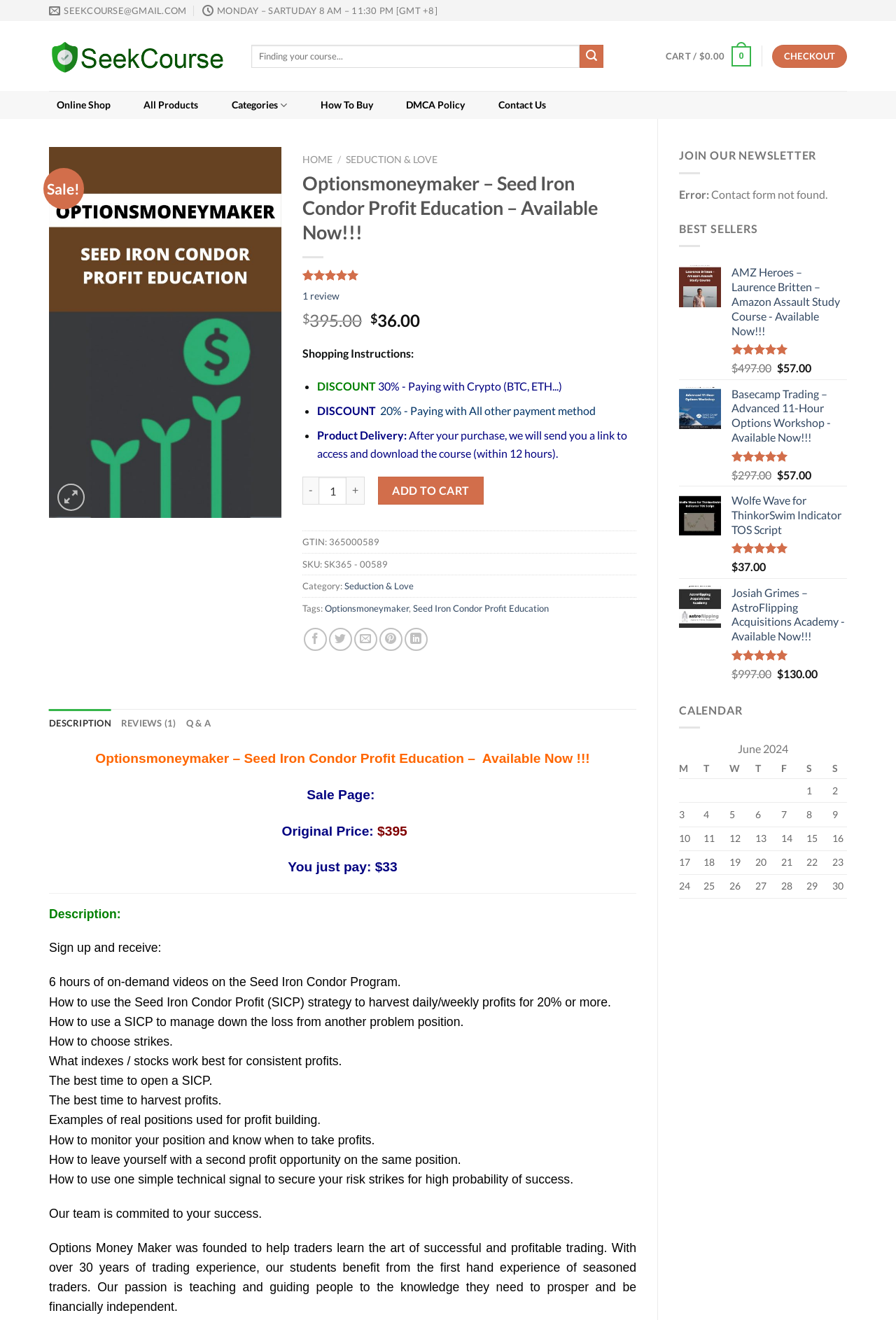Please provide a comprehensive answer to the question below using the information from the image: What is the current time zone?

The current time zone is indicated next to the operating hours, which is 'Monday – Saturday 8 AM – 11:30 PM [GMT +8]'.